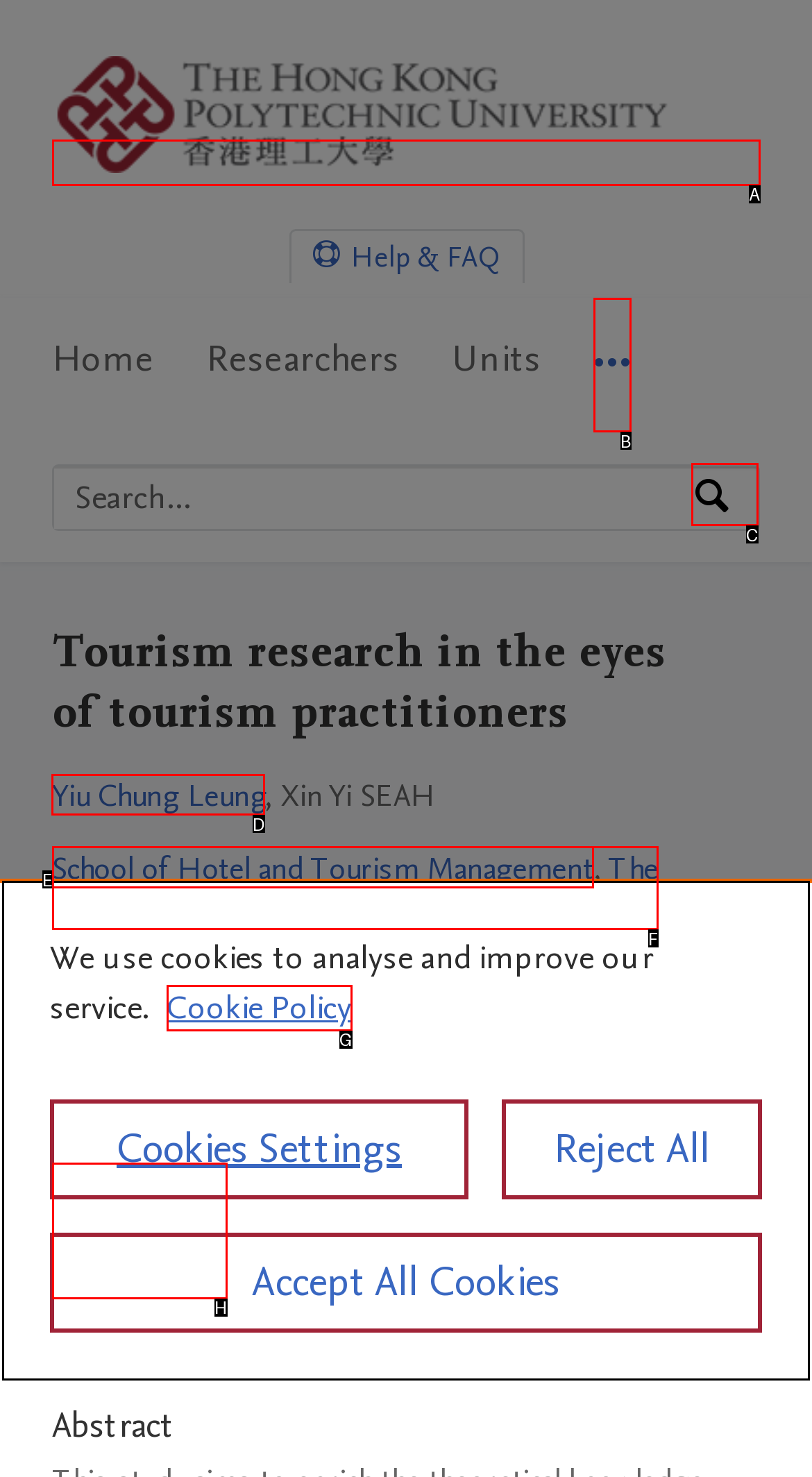Tell me which letter I should select to achieve the following goal: View researcher profile of Yiu Chung Leung
Answer with the corresponding letter from the provided options directly.

D